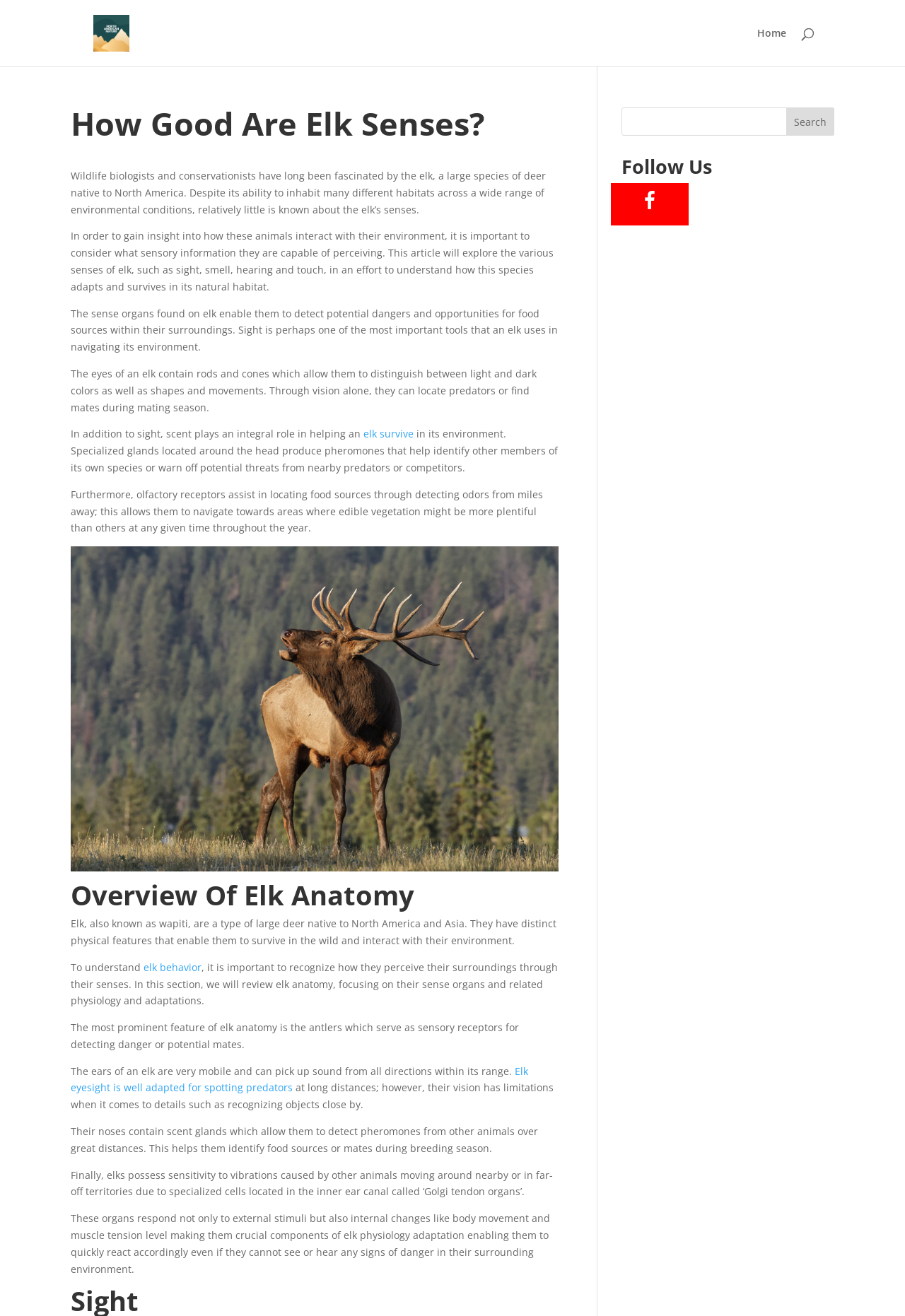Generate a detailed explanation of the webpage's features and information.

This webpage is about the senses of elk, a large species of deer native to North America. At the top left, there is a link to "North American Nature" accompanied by an image. On the top right, there is a link to "Home". Below these links, there is a search bar that spans across most of the page.

The main content of the webpage is divided into two sections. The first section, titled "How Good Are Elk Senses?", discusses the importance of understanding the senses of elk in order to gain insight into how they interact with their environment. This section is composed of several paragraphs of text that describe the senses of elk, including sight, smell, hearing, and touch. There is also an image of an elk in this section.

The second section, titled "Overview Of Elk Anatomy", provides an overview of the physical features of elk that enable them to survive in the wild and interact with their environment. This section also consists of several paragraphs of text that describe the sense organs and related physiology and adaptations of elk, including their antlers, ears, eyes, and noses.

Throughout the webpage, there are several links to related topics, such as "elk survive", "elk behavior", and "Elk eyesight is well adapted for spotting predators". At the bottom of the page, there is a search bar and a heading that says "Follow Us", accompanied by a link.